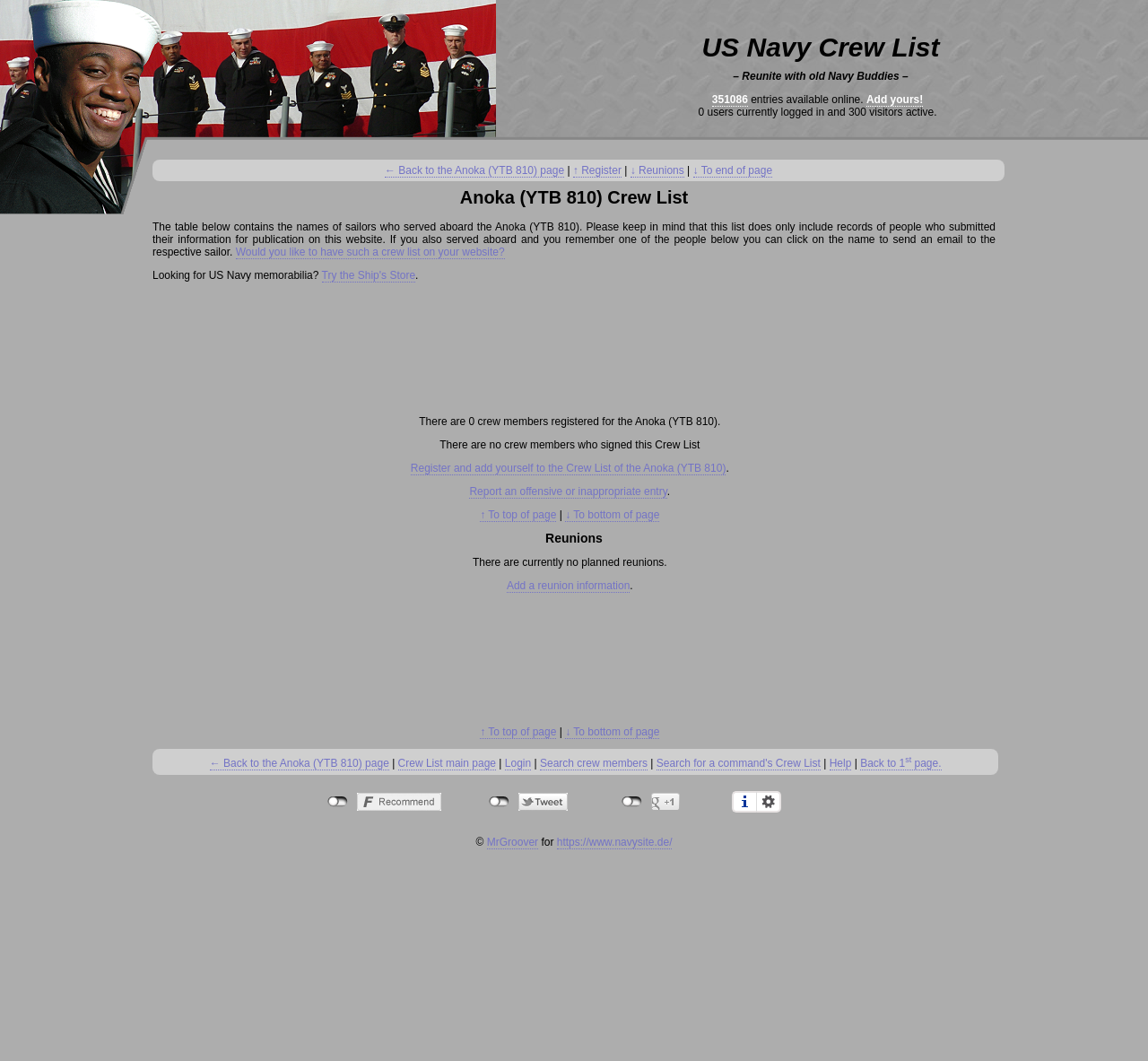Can you identify the bounding box coordinates of the clickable region needed to carry out this instruction: 'Search for self-catering cottages'? The coordinates should be four float numbers within the range of 0 to 1, stated as [left, top, right, bottom].

None